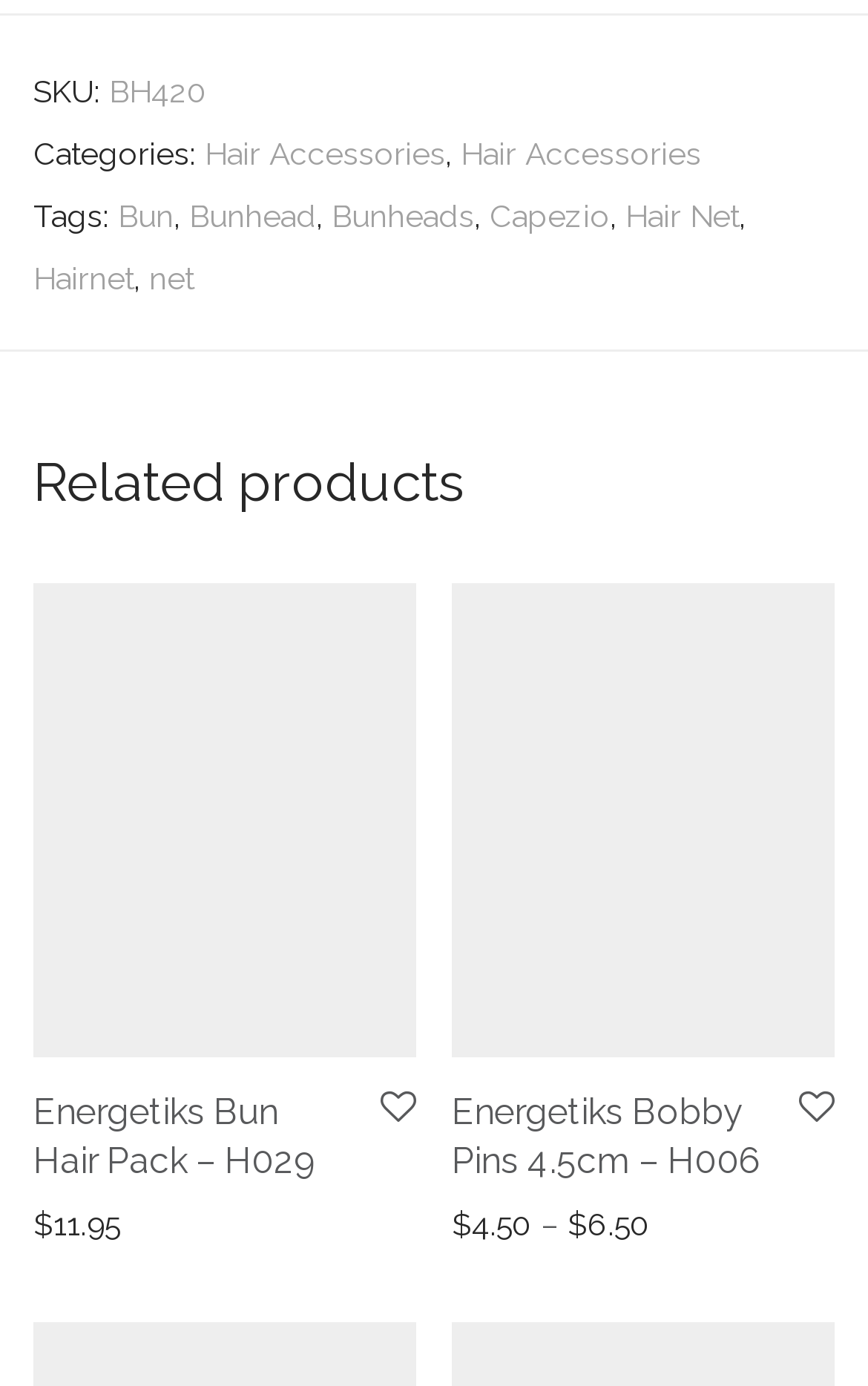Answer the question with a single word or phrase: 
How many categories does the product belong to?

1